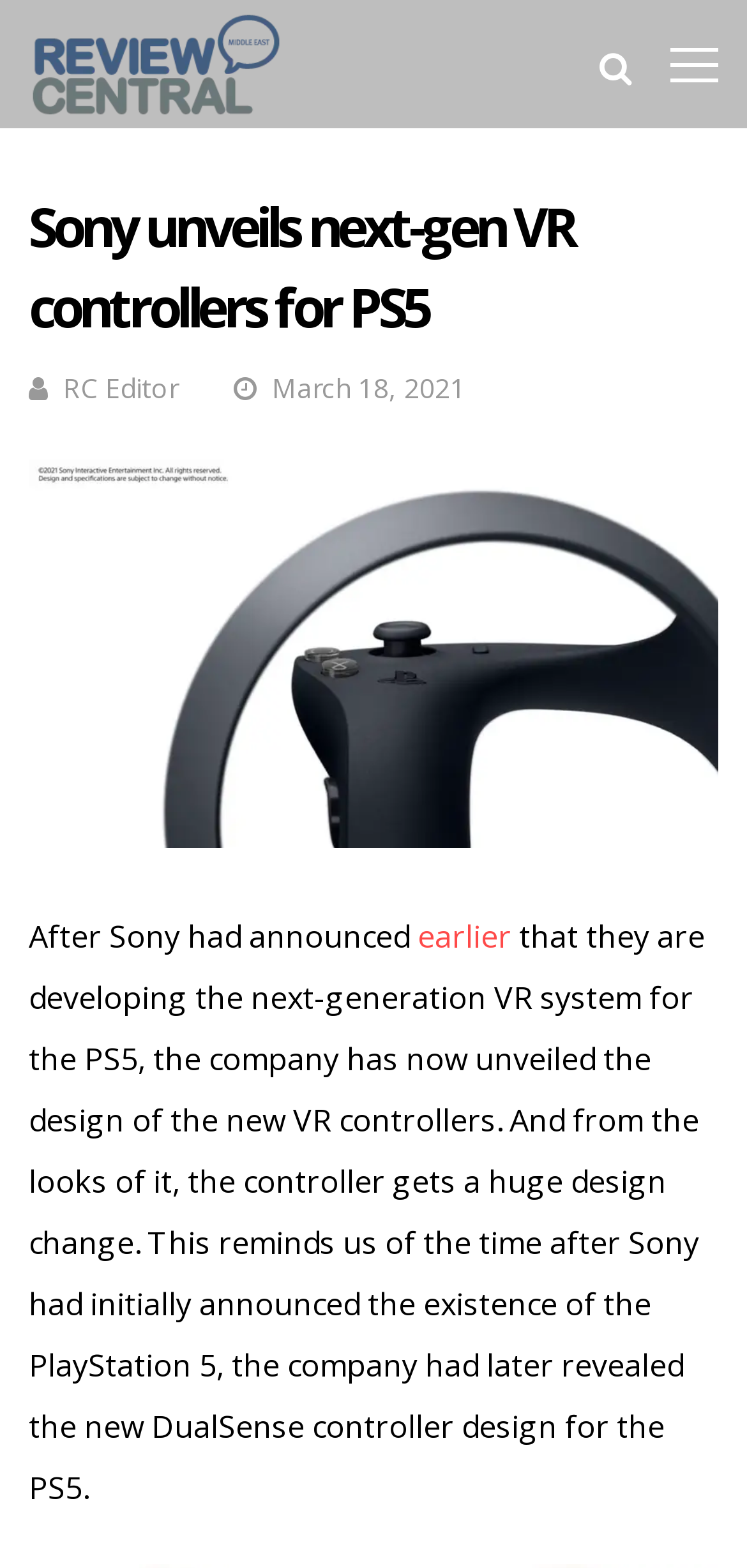Respond to the question below with a single word or phrase: What is the design change mentioned in the article?

huge design change